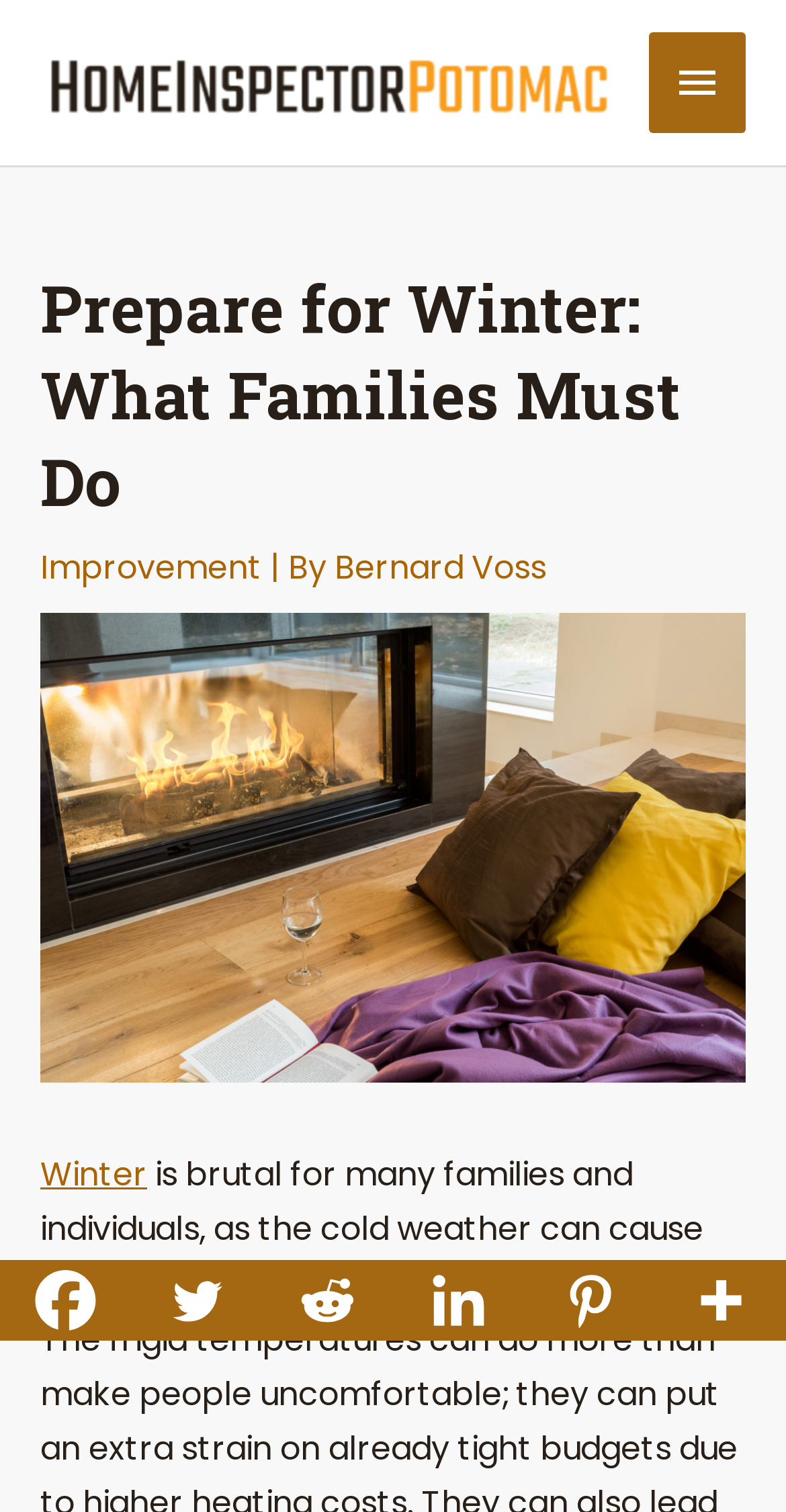What is the topic of the article?
Answer with a single word or short phrase according to what you see in the image.

Winter preparation